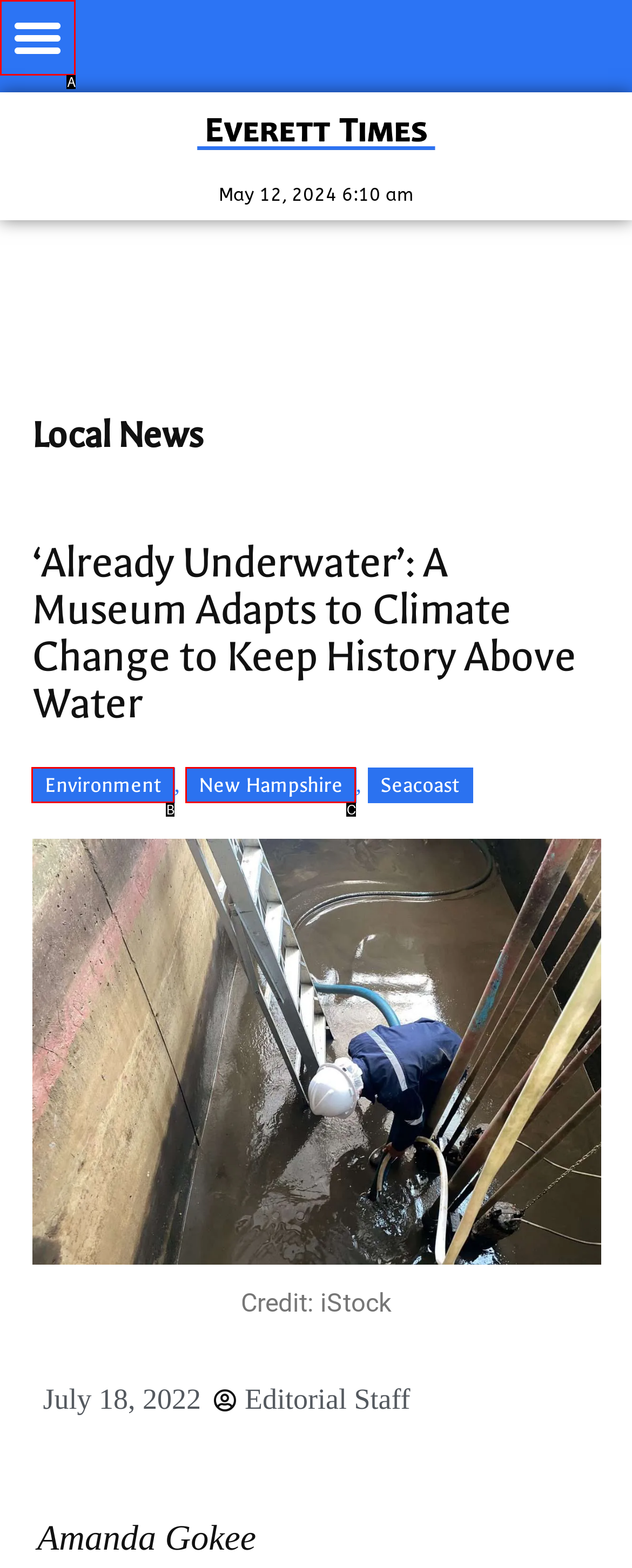Tell me which one HTML element best matches the description: New Hampshire
Answer with the option's letter from the given choices directly.

C